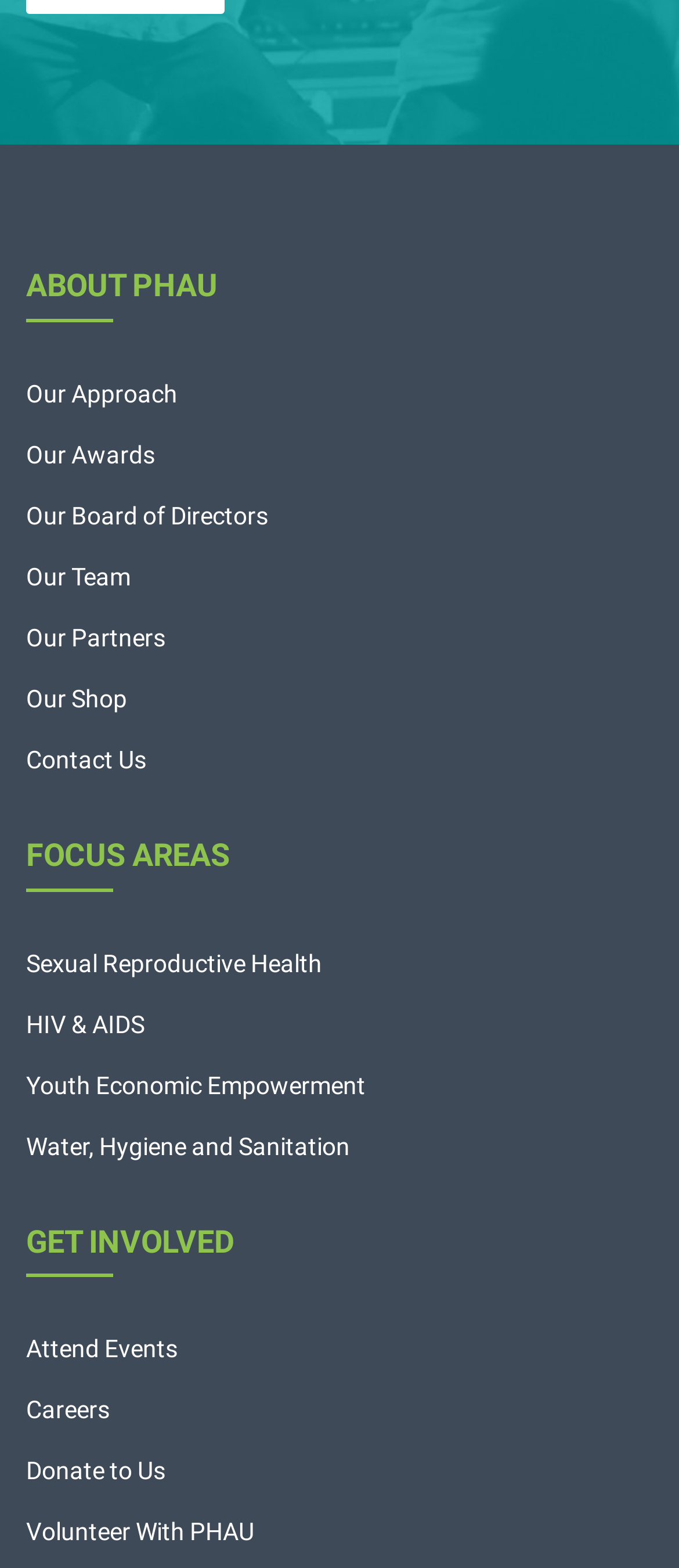Find the bounding box coordinates of the area that needs to be clicked in order to achieve the following instruction: "Donate to PHAU". The coordinates should be specified as four float numbers between 0 and 1, i.e., [left, top, right, bottom].

[0.038, 0.929, 0.244, 0.947]